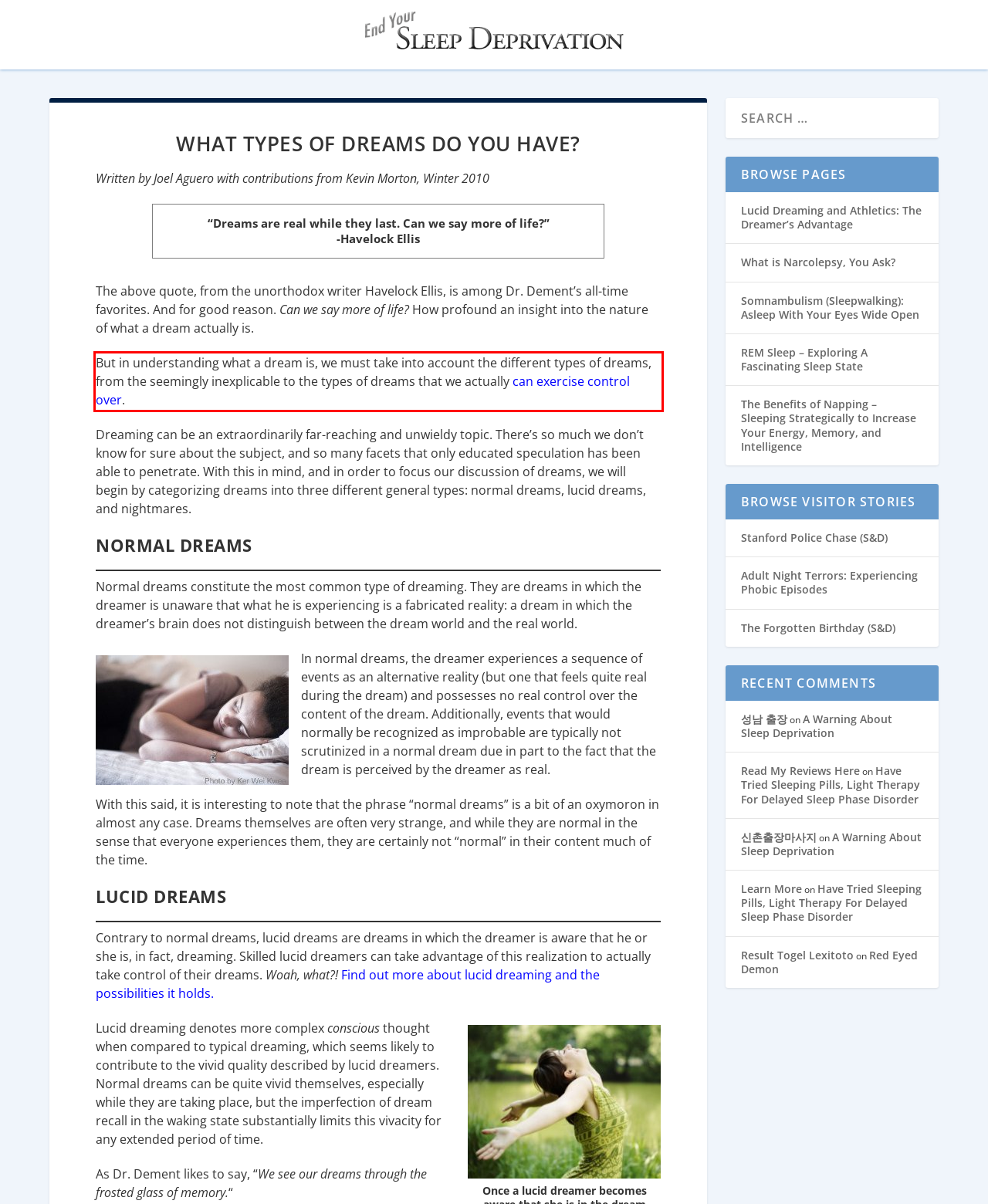Look at the webpage screenshot and recognize the text inside the red bounding box.

But in understanding what a dream is, we must take into account the different types of dreams, from the seemingly inexplicable to the types of dreams that we actually can exercise control over.